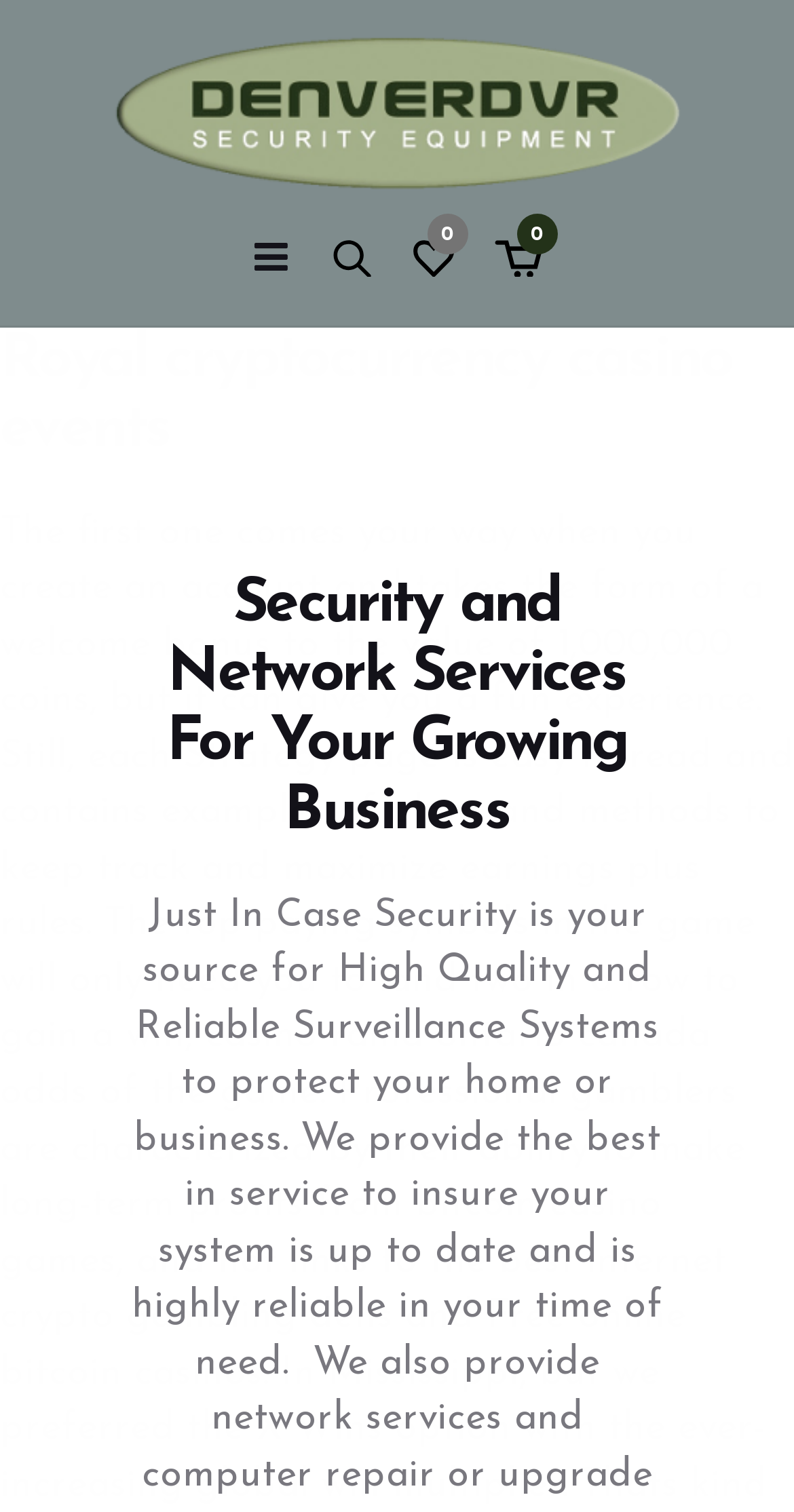What is the topic of the paragraph below the header?
Please provide a single word or phrase as your answer based on the image.

casino events